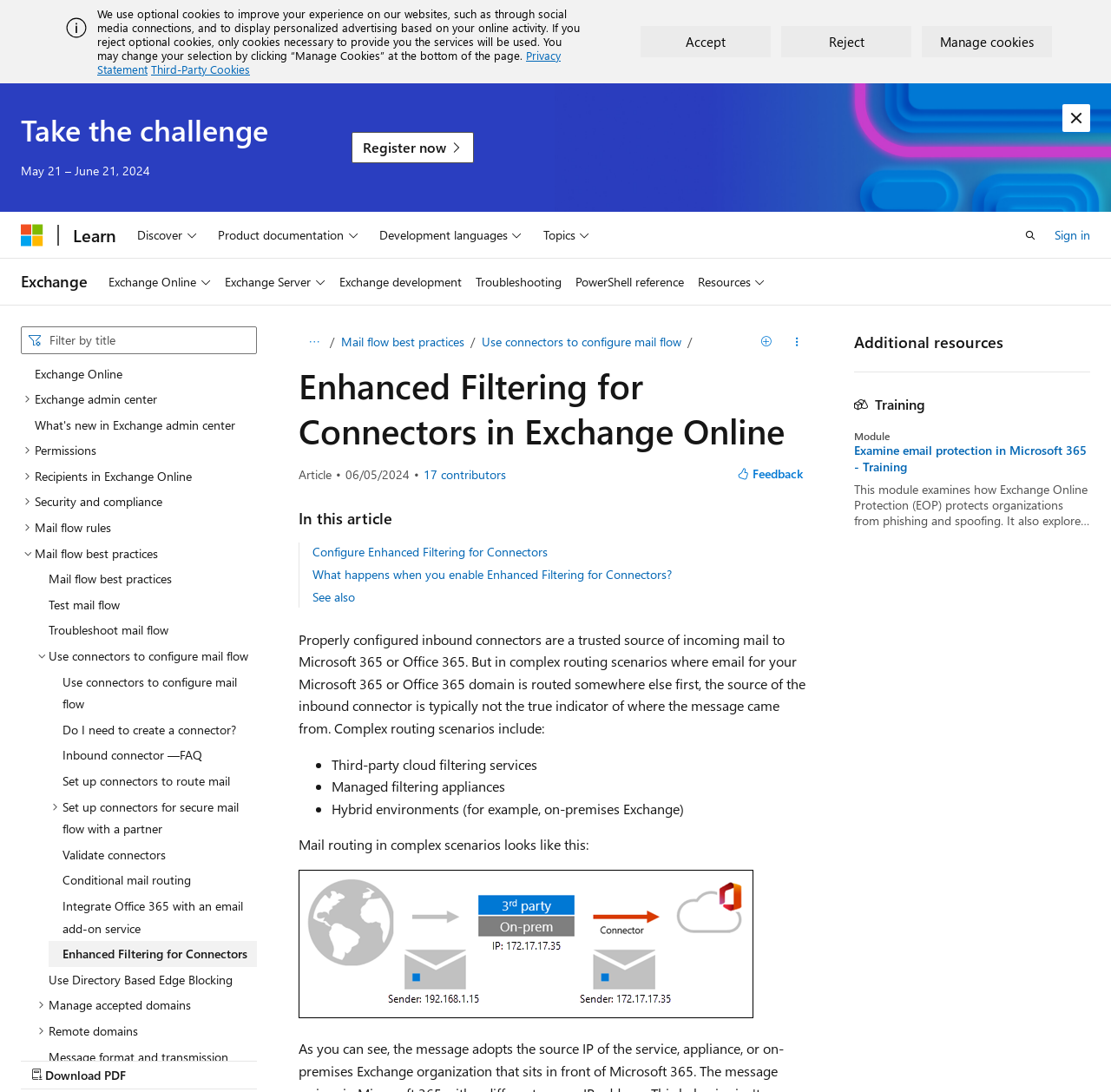Please locate the bounding box coordinates of the element that should be clicked to achieve the given instruction: "Register now for the challenge".

[0.316, 0.121, 0.427, 0.149]